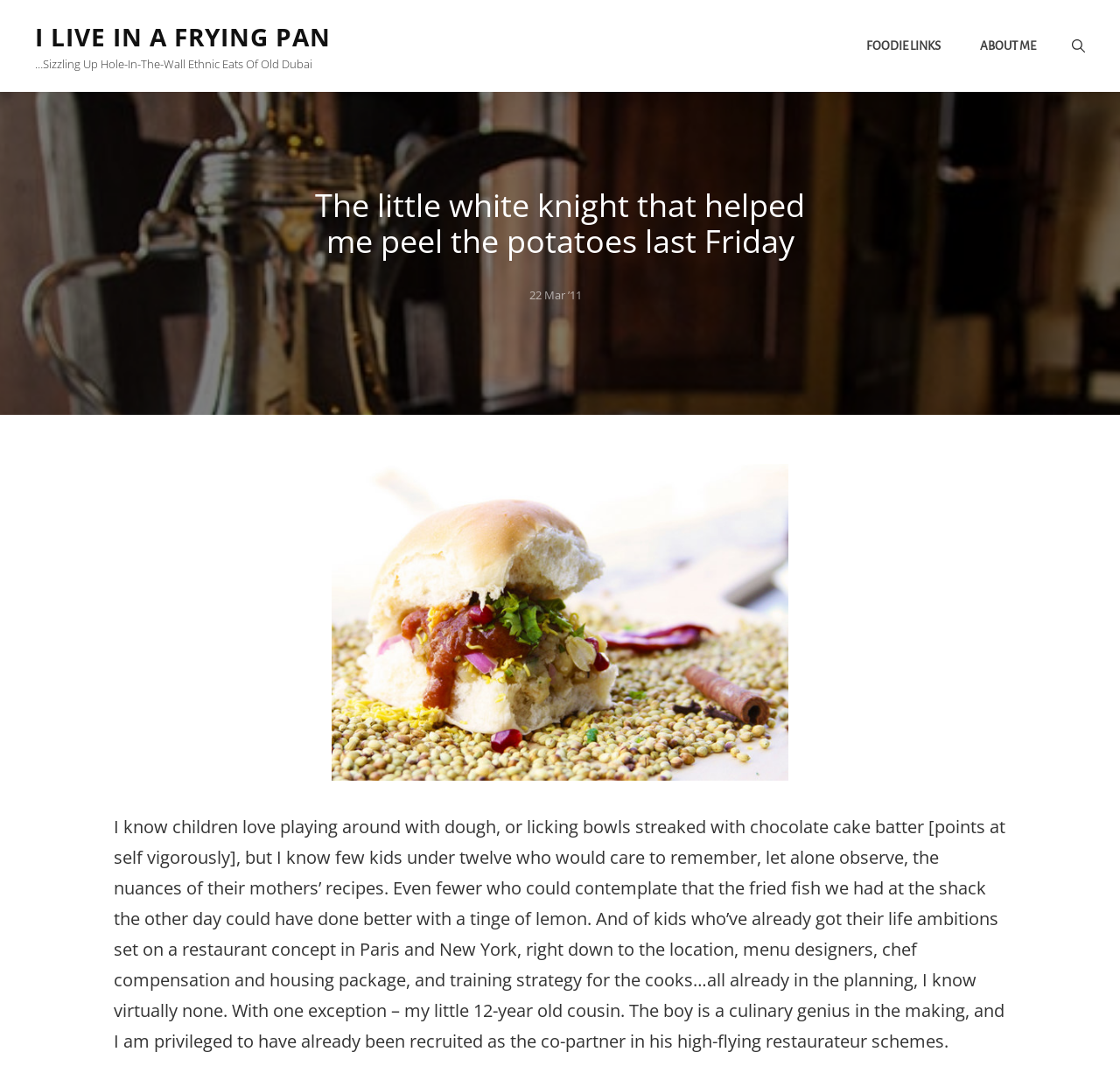Please specify the bounding box coordinates in the format (top-left x, top-left y, bottom-right x, bottom-right y), with values ranging from 0 to 1. Identify the bounding box for the UI component described as follows: About me

[0.859, 0.022, 0.941, 0.063]